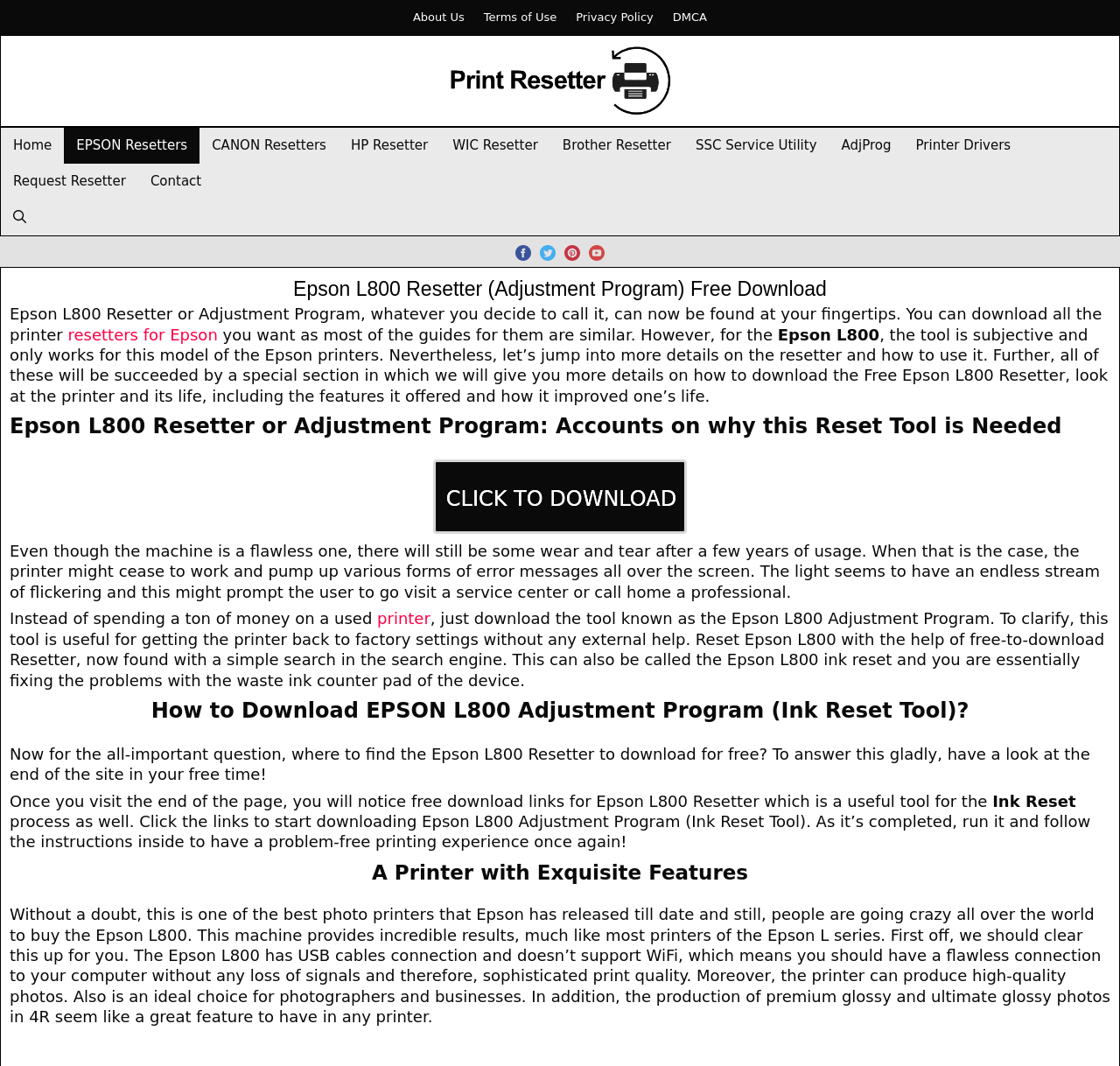Locate the bounding box coordinates of the clickable region necessary to complete the following instruction: "Click on the 'Home' link". Provide the coordinates in the format of four float numbers between 0 and 1, i.e., [left, top, right, bottom].

[0.001, 0.12, 0.057, 0.154]